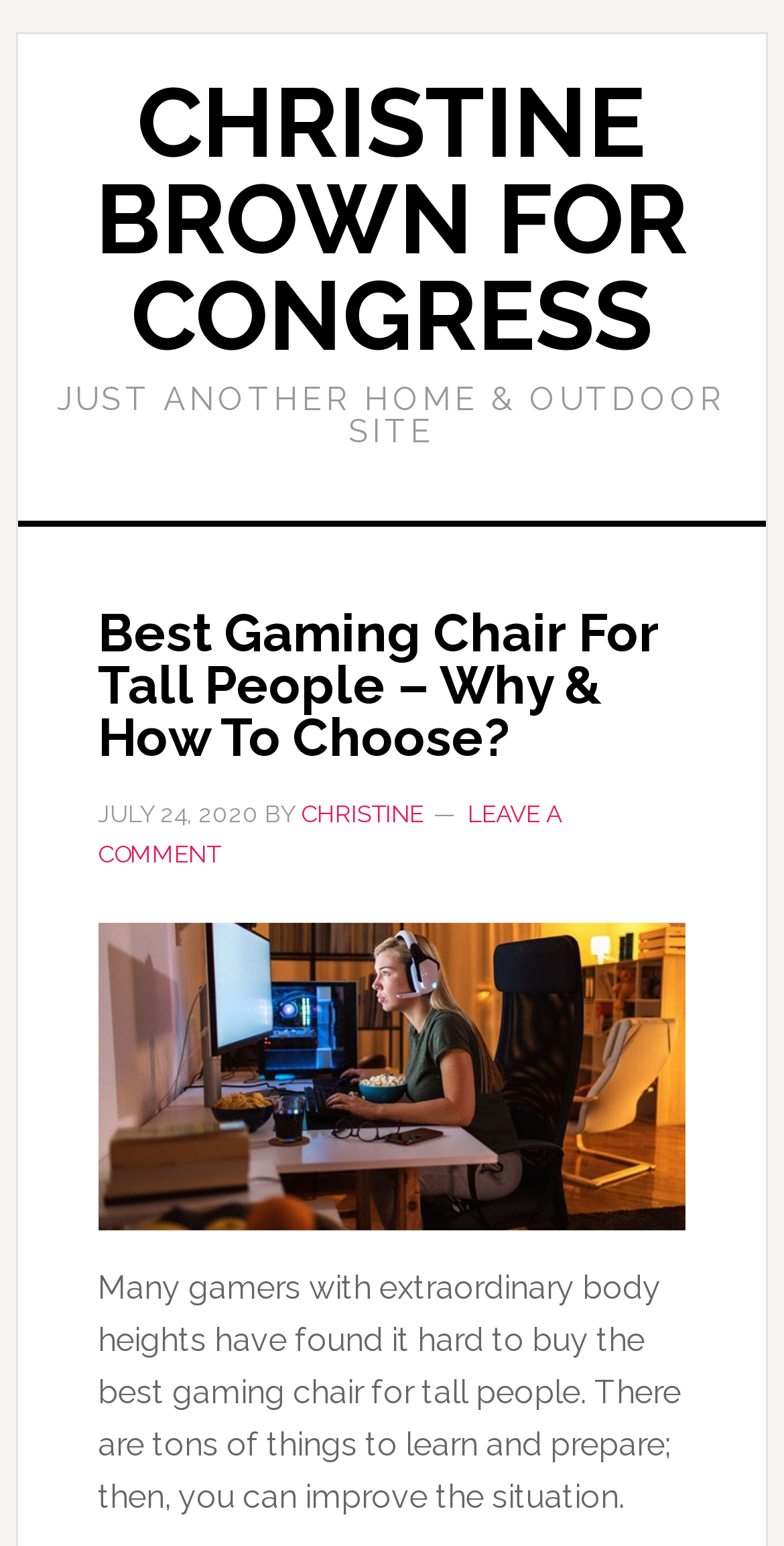Bounding box coordinates are specified in the format (top-left x, top-left y, bottom-right x, bottom-right y). All values are floating point numbers bounded between 0 and 1. Please provide the bounding box coordinate of the region this sentence describes: Christine Brown for Congress

[0.122, 0.043, 0.878, 0.241]